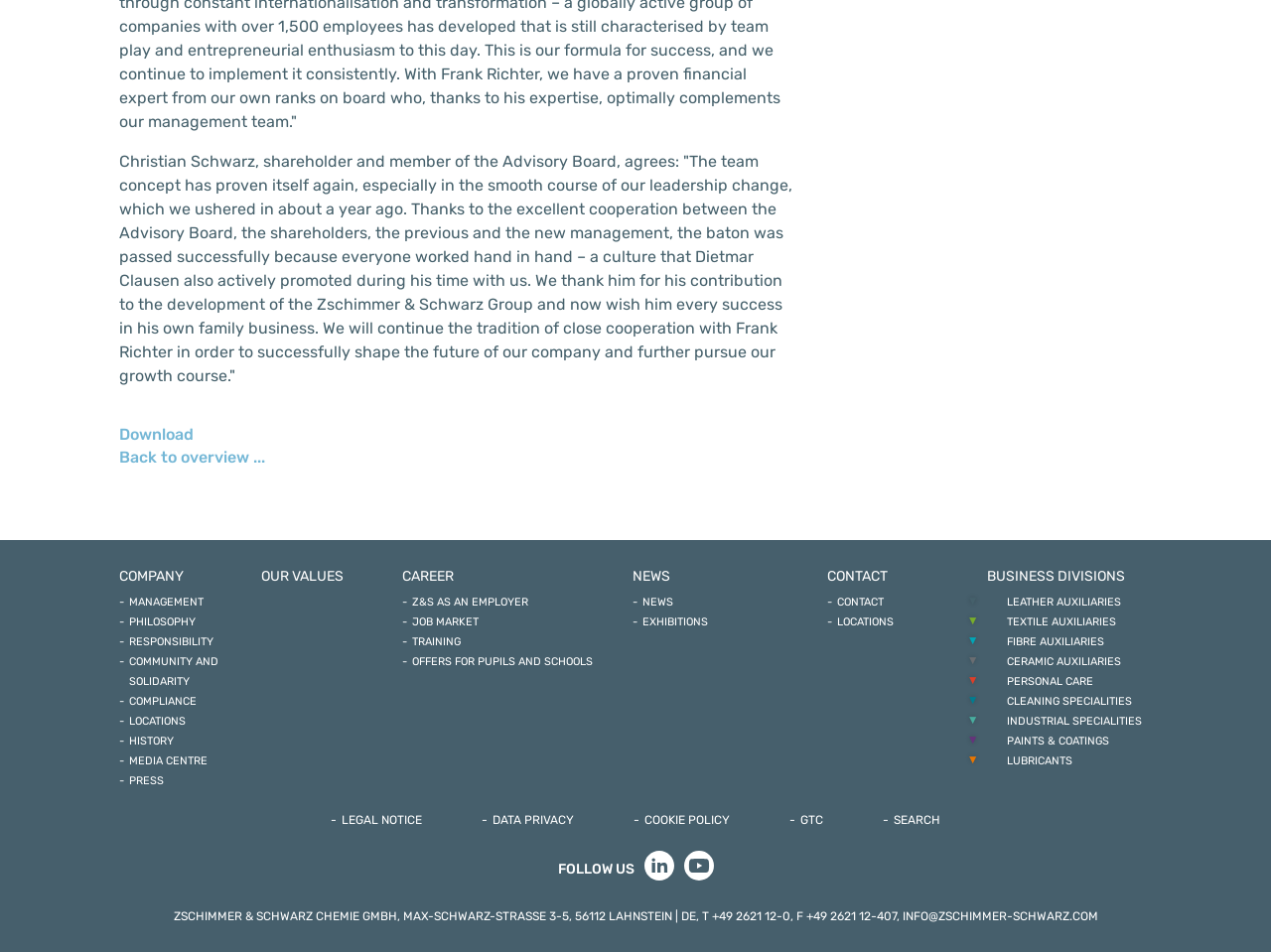Point out the bounding box coordinates of the section to click in order to follow this instruction: "Go to the 'NEWS' page".

[0.498, 0.595, 0.527, 0.617]